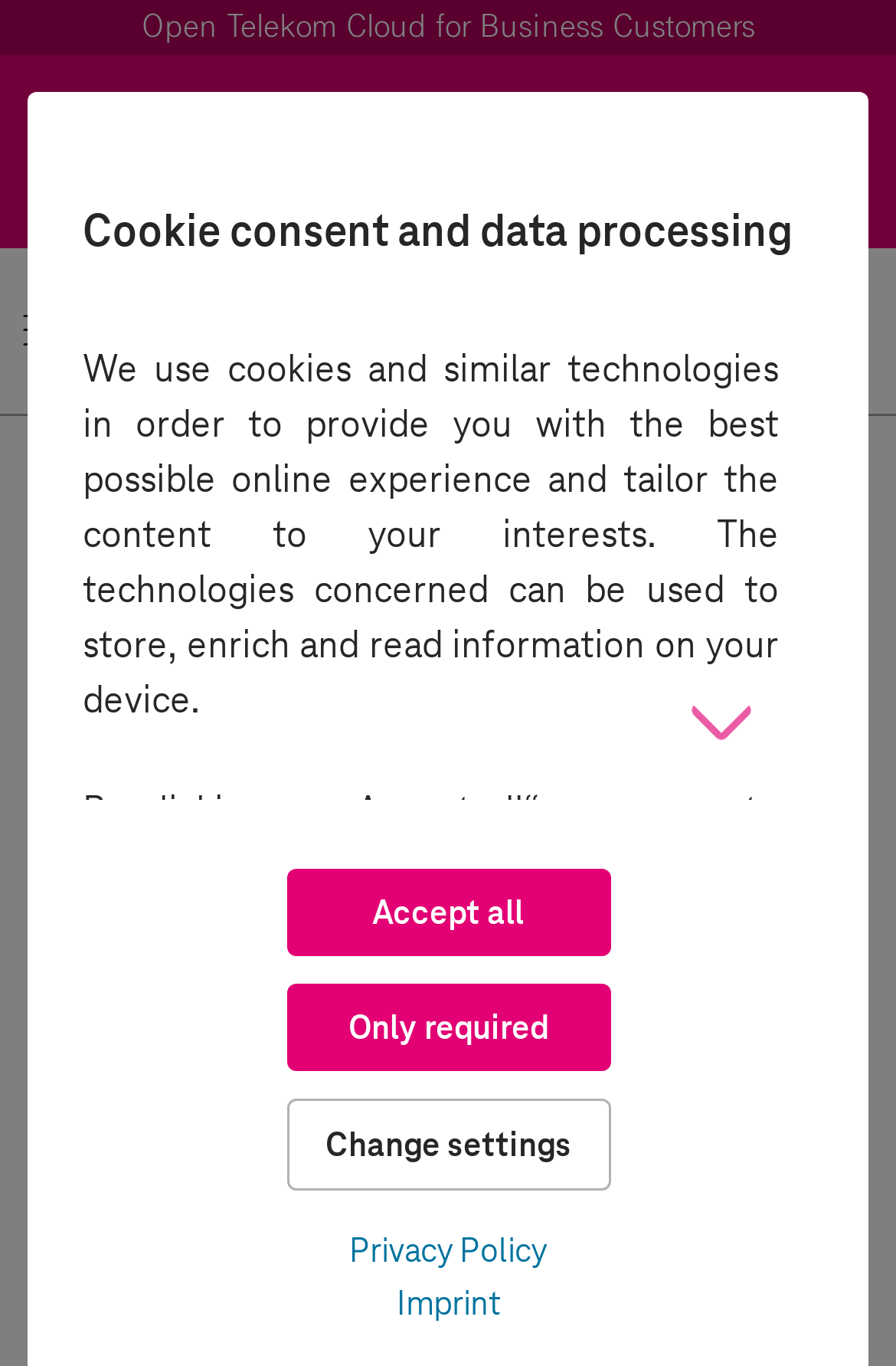Locate the bounding box coordinates of the clickable element to fulfill the following instruction: "Click the Register button". Provide the coordinates as four float numbers between 0 and 1 in the format [left, top, right, bottom].

[0.31, 0.201, 0.515, 0.284]